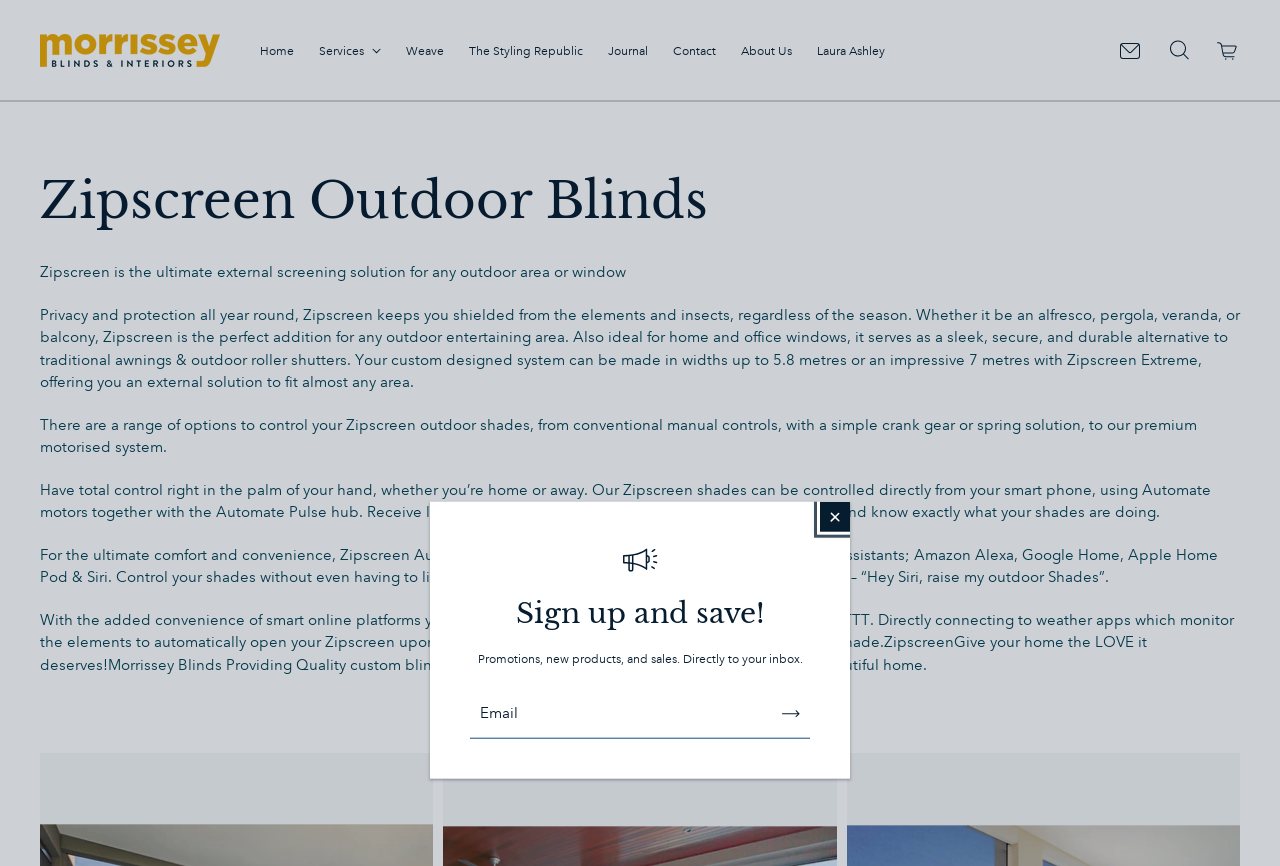Can you find the bounding box coordinates of the area I should click to execute the following instruction: "Click the 'Home' link"?

[0.203, 0.05, 0.23, 0.072]